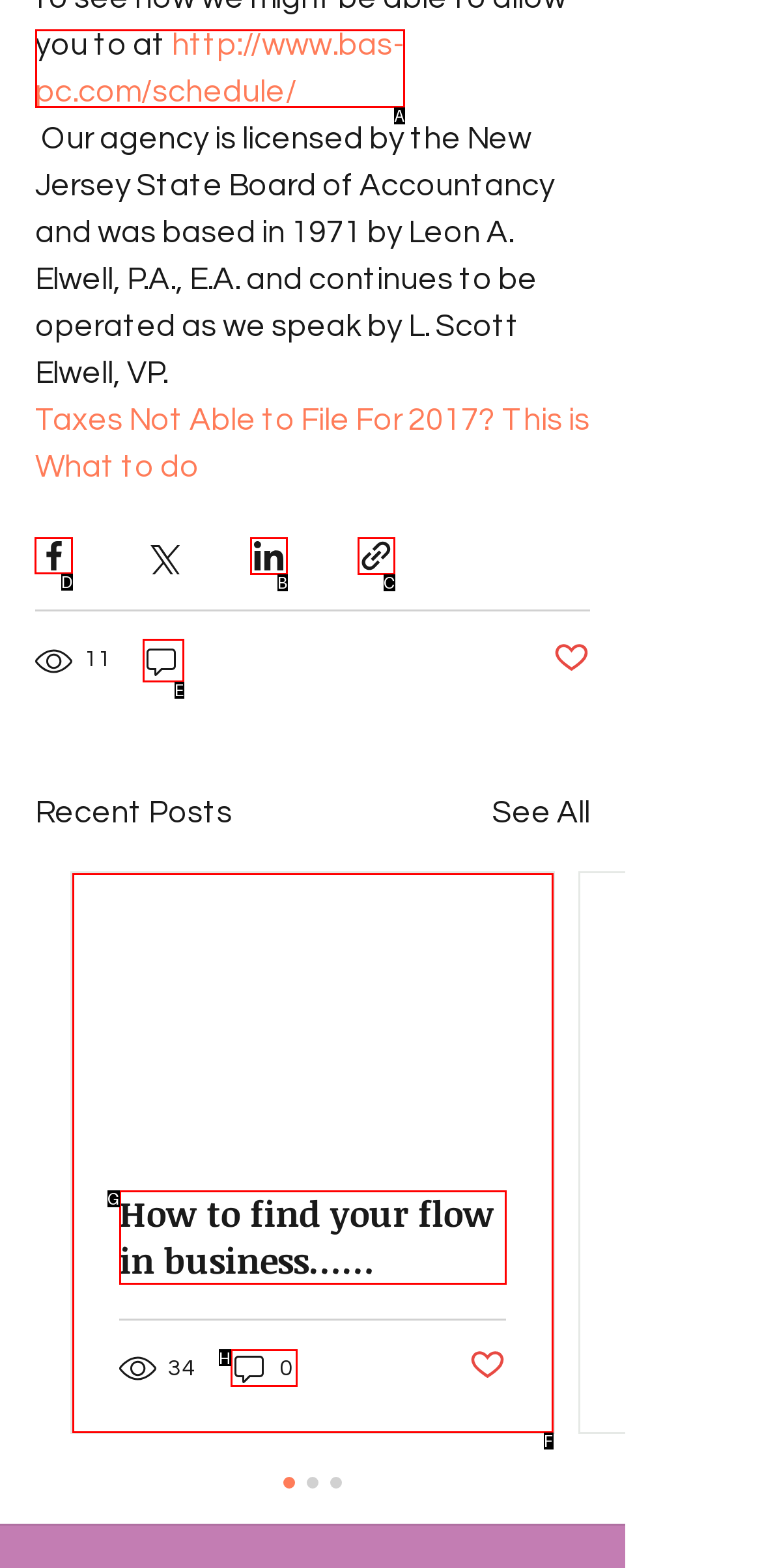Tell me which letter corresponds to the UI element that should be clicked to fulfill this instruction: Share the post via Facebook
Answer using the letter of the chosen option directly.

D